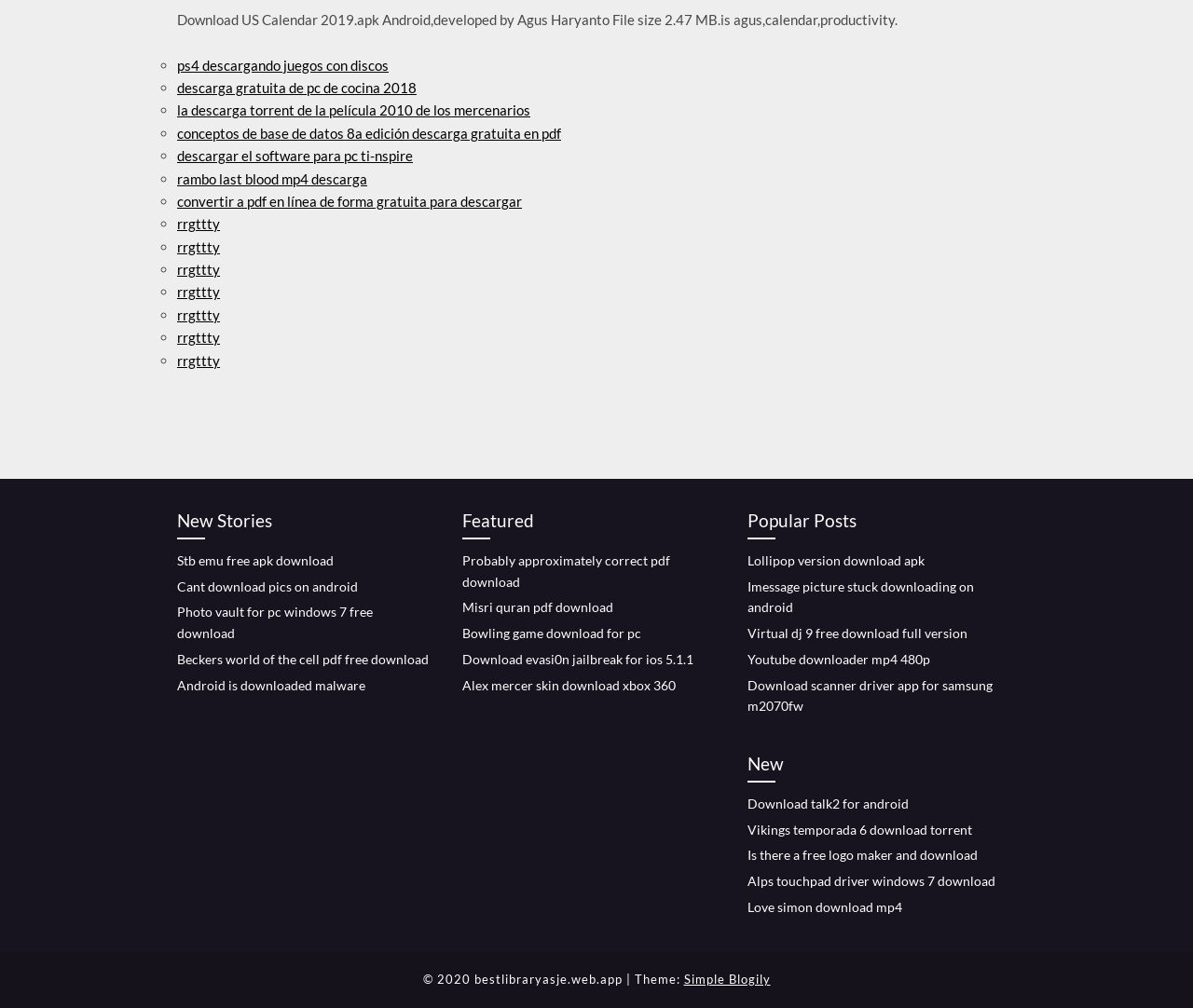Respond with a single word or phrase:
What is the main purpose of this webpage?

Download links